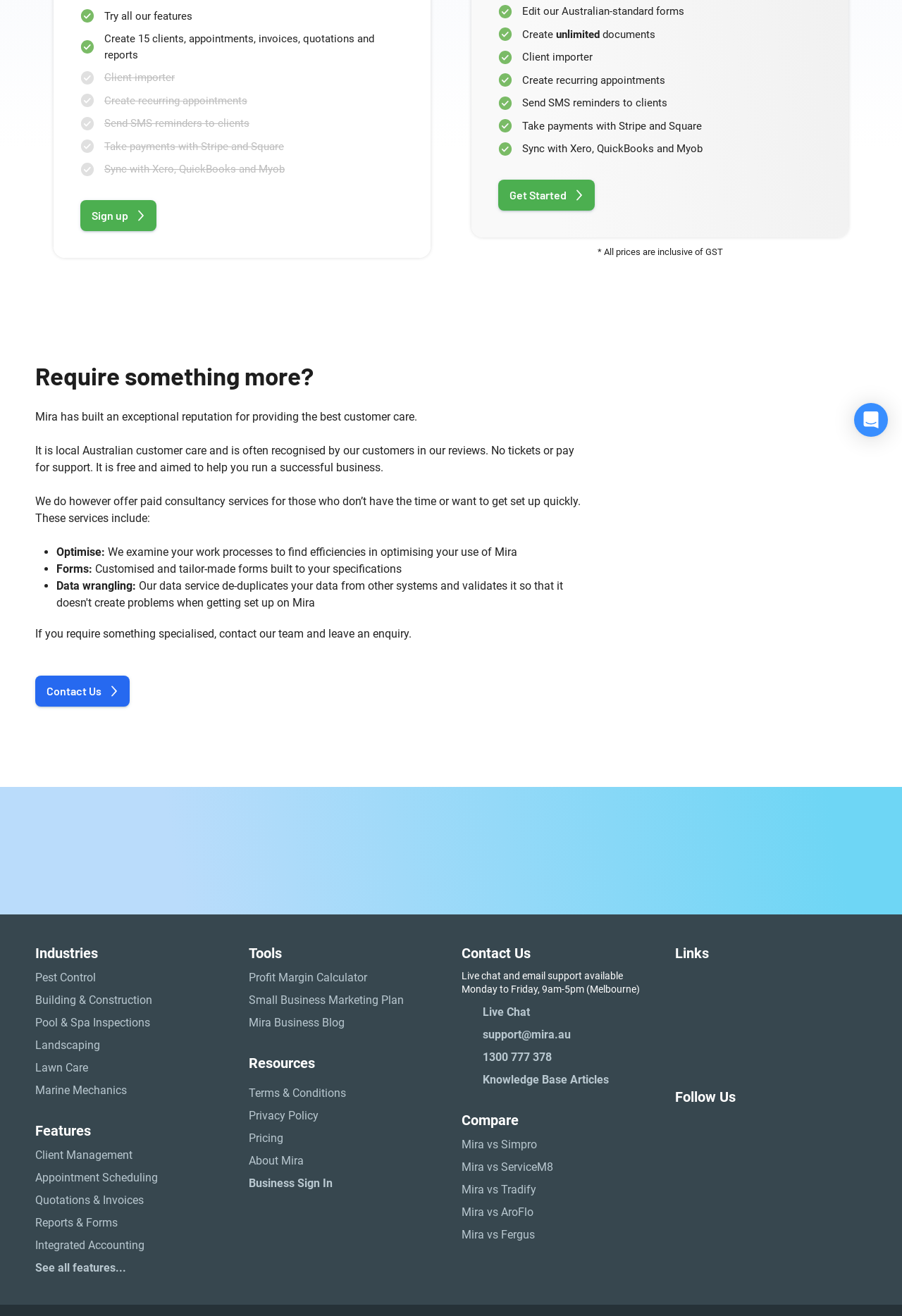Show the bounding box coordinates for the HTML element as described: "Knowledge Base Articles".

[0.512, 0.814, 0.725, 0.827]